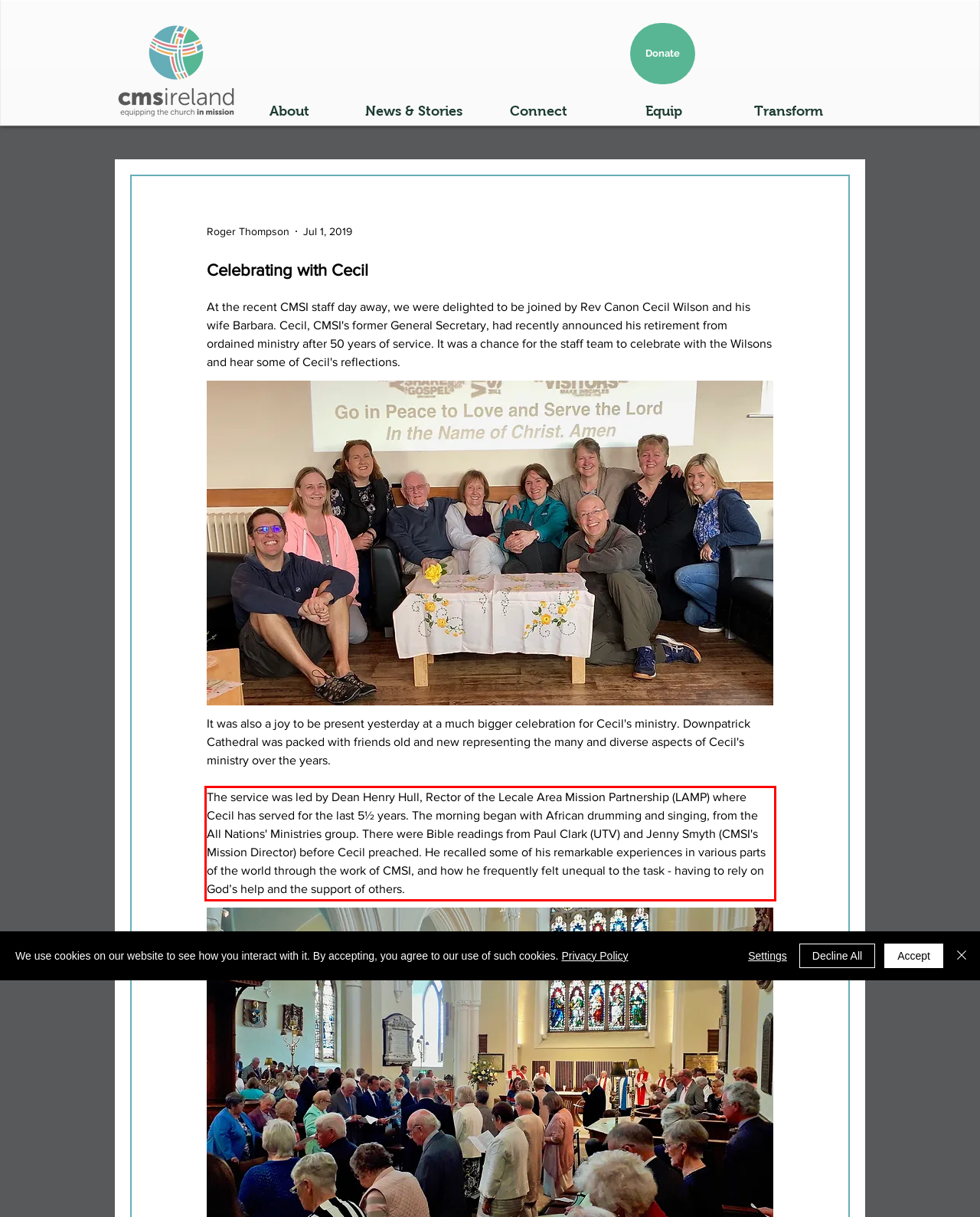Examine the screenshot of the webpage, locate the red bounding box, and perform OCR to extract the text contained within it.

The service was led by Dean Henry Hull, Rector of the Lecale Area Mission Partnership (LAMP) where Cecil has served for the last 5½ years. The morning began with African drumming and singing, from the All Nations' Ministries group. There were Bible readings from Paul Clark (UTV) and Jenny Smyth (CMSI's Mission Director) before Cecil preached. He recalled some of his remarkable experiences in various parts of the world through the work of CMSI, and how he frequently felt unequal to the task - having to rely on God’s help and the support of others.